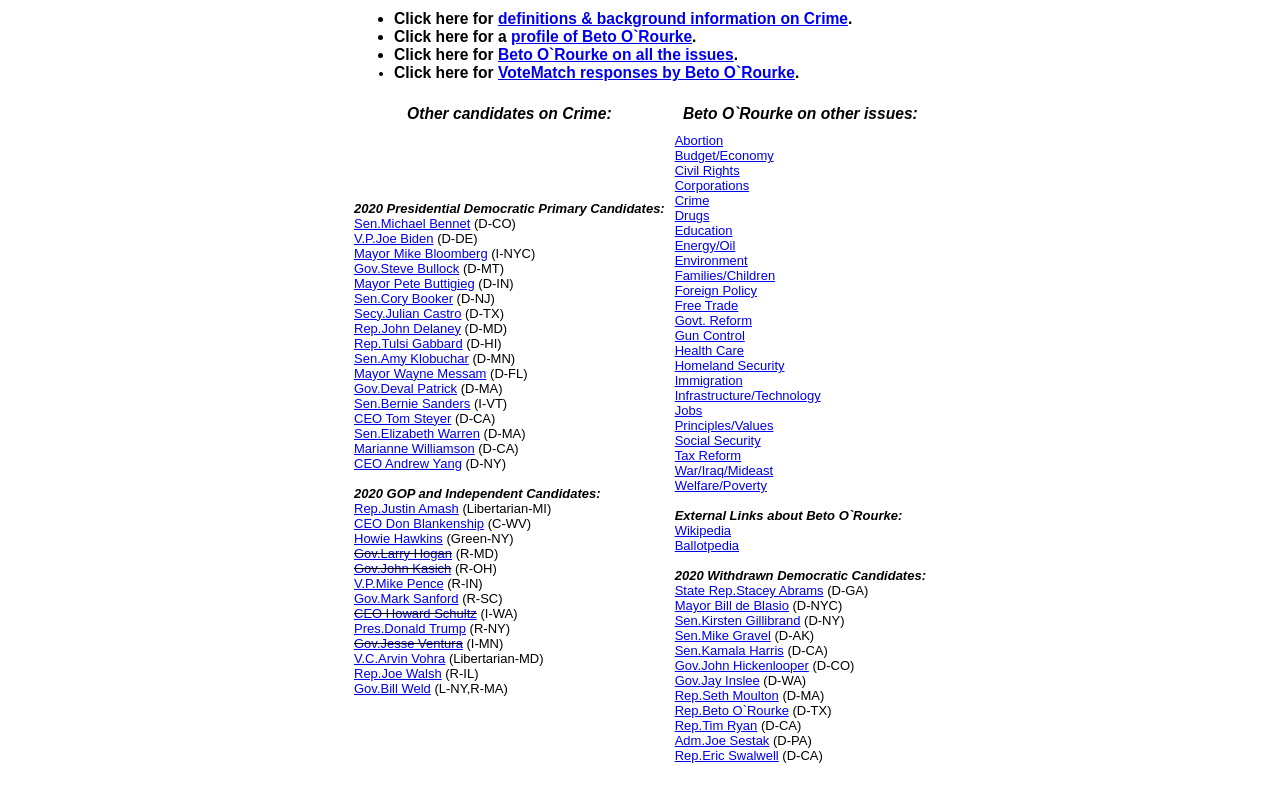Please find the bounding box coordinates for the clickable element needed to perform this instruction: "Read 'RECENT ARTICLES'".

None